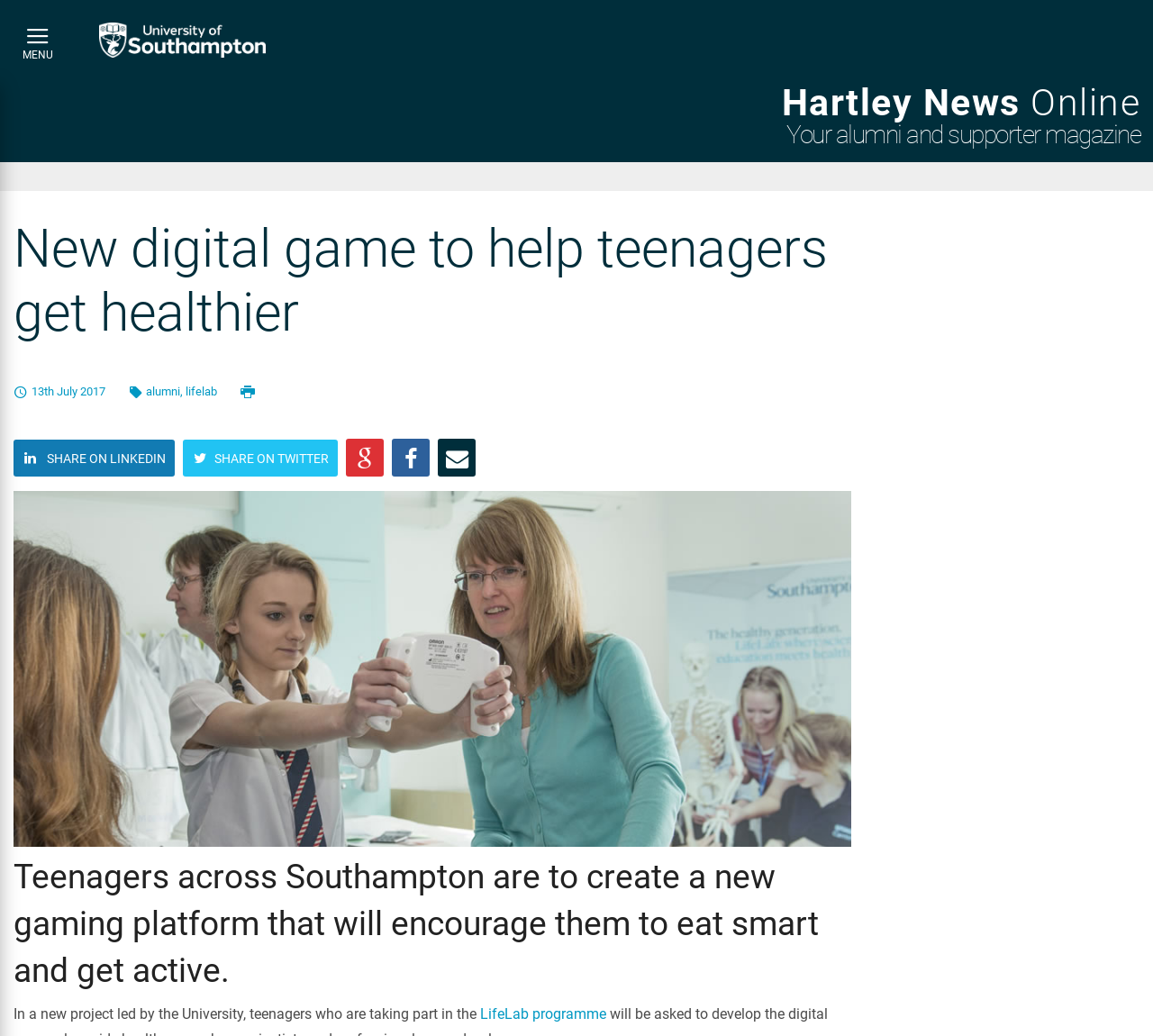What is the name of the programme mentioned in the article?
Based on the image, give a one-word or short phrase answer.

LifeLab programme